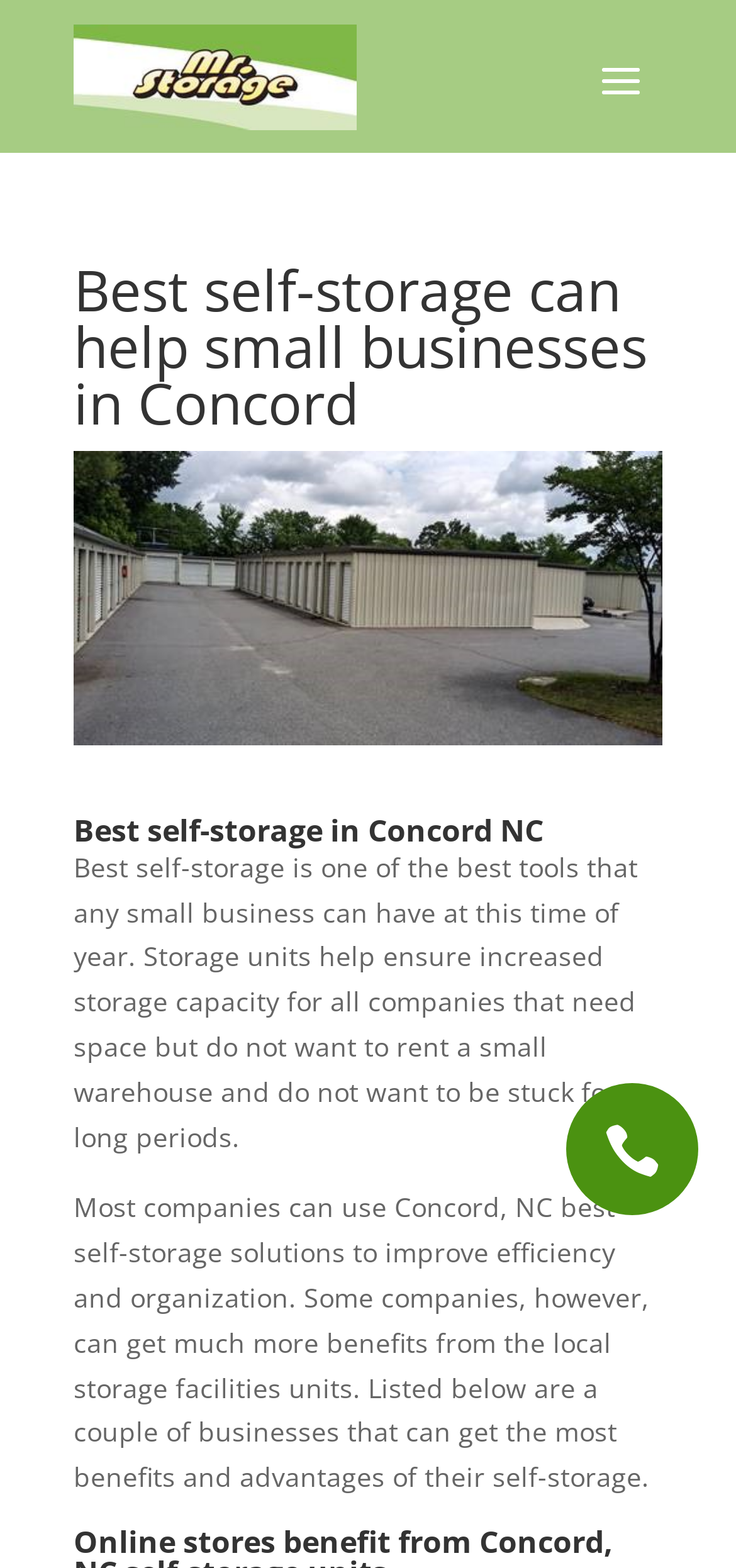Identify the bounding box coordinates for the UI element mentioned here: "". Provide the coordinates as four float values between 0 and 1, i.e., [left, top, right, bottom].

[0.769, 0.691, 0.949, 0.775]